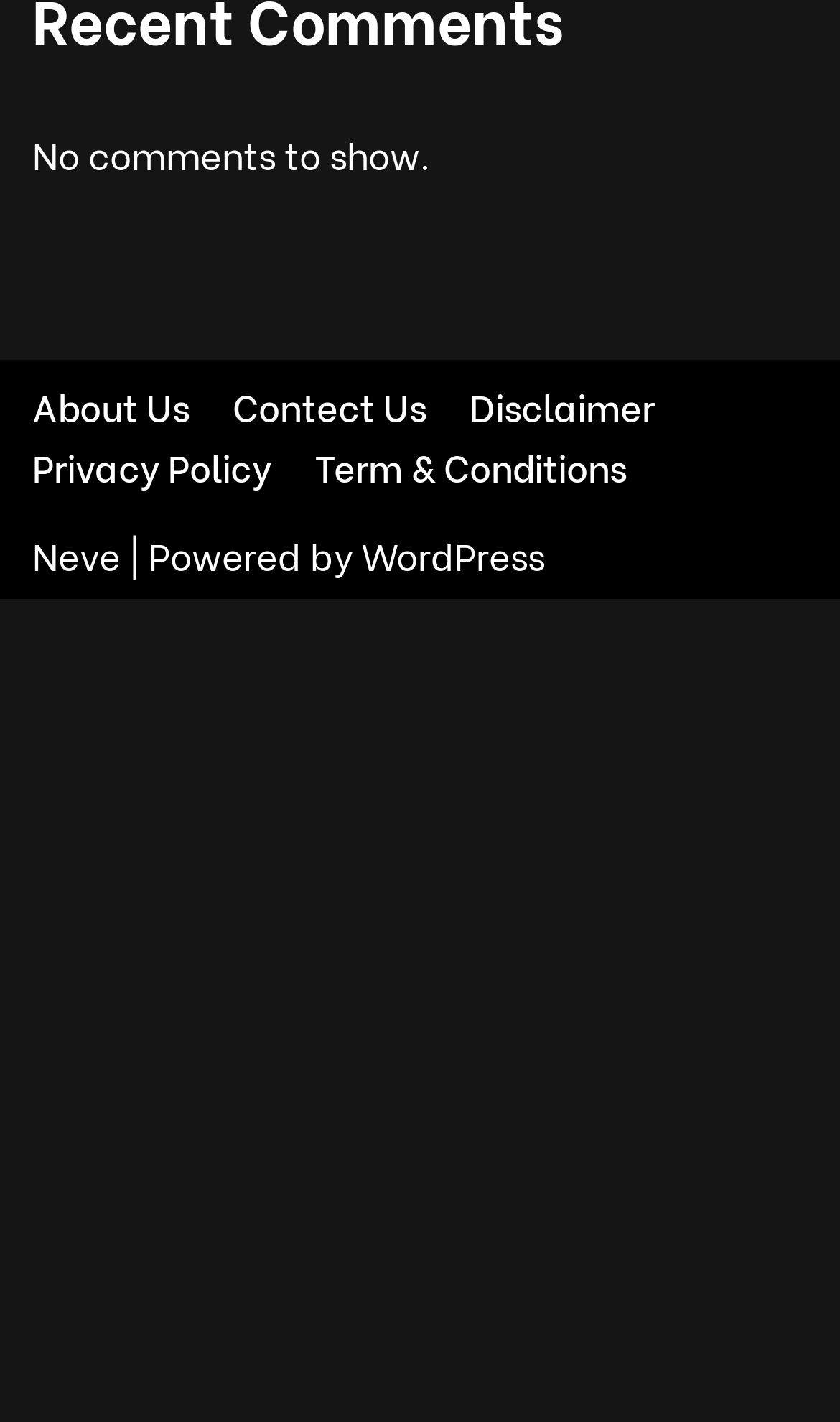How many columns are in the footer menu?
Please give a well-detailed answer to the question.

The footer menu appears to have only one column, as all the links are stacked vertically and do not seem to be divided into multiple columns.